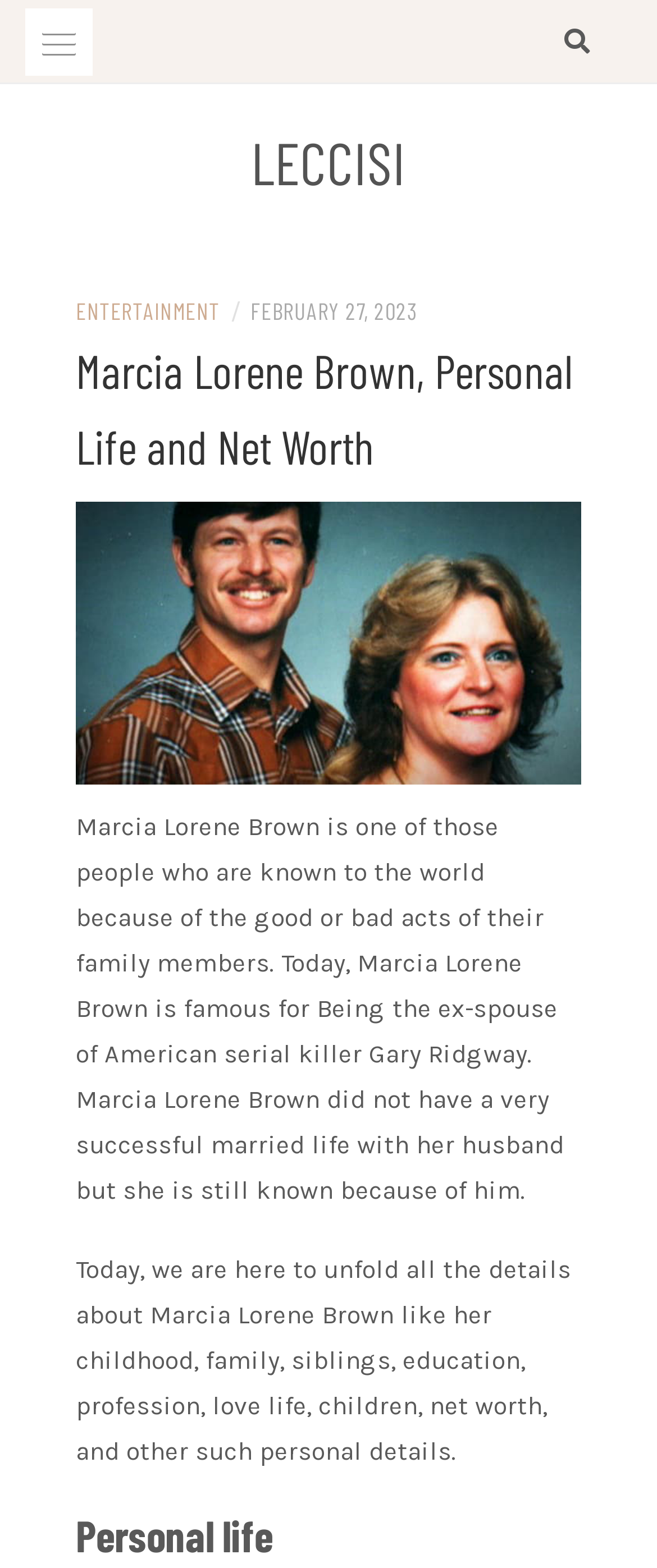Write an elaborate caption that captures the essence of the webpage.

The webpage is about Marcia Lorene Brown, featuring her personal life and net worth. At the top left, there is a navigation menu labeled "Main Menu" with a button that can be expanded. On the top right, there is another button with an icon. Below the navigation menu, the website's logo "LECCISI" is displayed, followed by a link to the "ENTERTAINMENT" section.

The main content of the webpage starts with a heading that reads "Marcia Lorene Brown, Personal Life and Net Worth". Below the heading, there is an image of Marcia Lorene Brown. To the right of the image, there is a paragraph of text that provides a brief introduction to Marcia Lorene Brown, mentioning that she is known for being the ex-spouse of American serial killer Gary Ridgway.

Below the introductory paragraph, there is another paragraph that outlines the content of the webpage, which includes details about Marcia Lorene Brown's childhood, family, siblings, education, profession, love life, children, net worth, and other personal details. At the bottom of the page, there is a heading that reads "Personal life", which likely marks the beginning of a section that delves deeper into Marcia Lorene Brown's personal life.